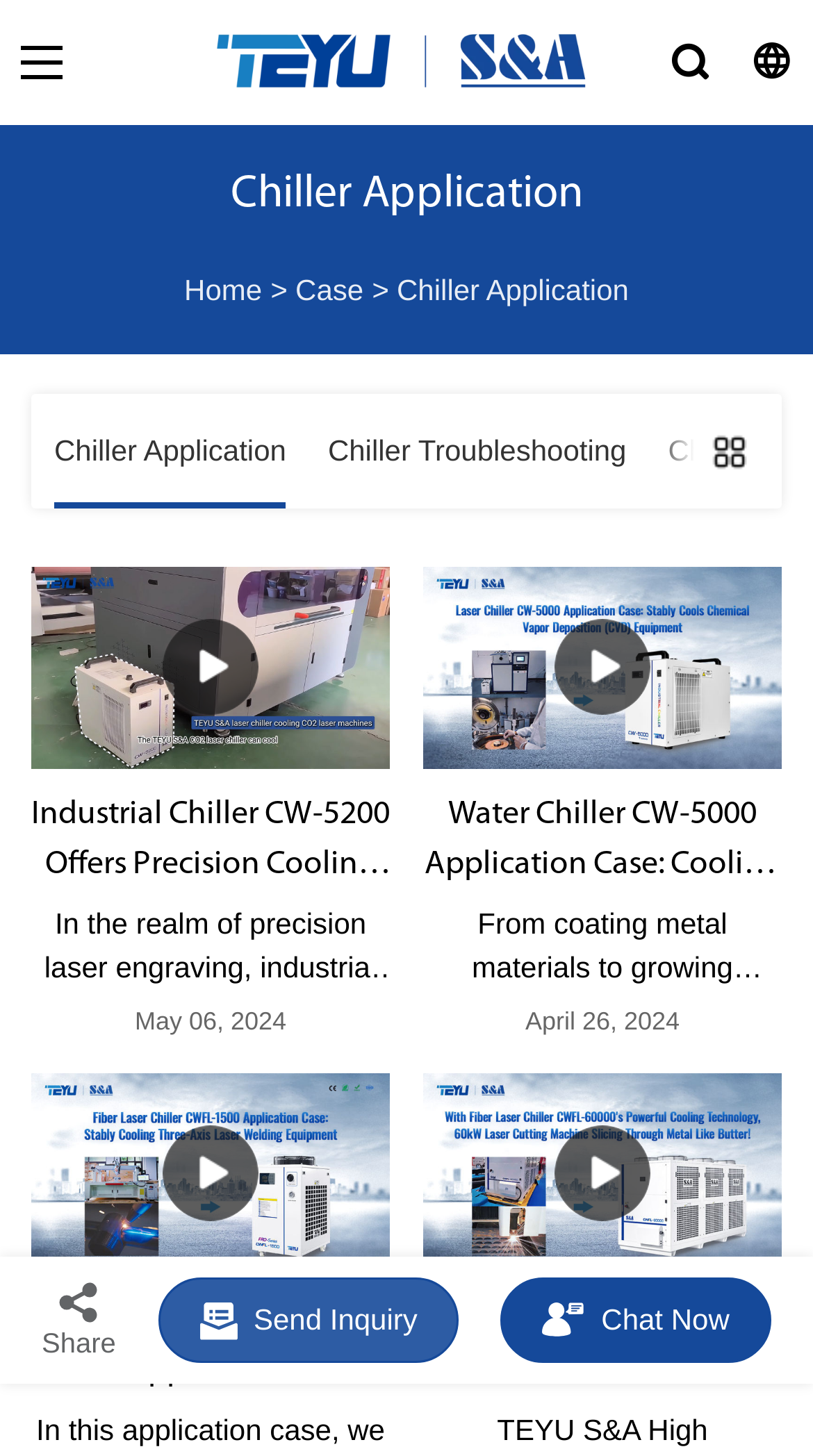Locate the bounding box coordinates of the clickable element to fulfill the following instruction: "Read the article about Industrial Chiller CW-5200". Provide the coordinates as four float numbers between 0 and 1 in the format [left, top, right, bottom].

[0.038, 0.389, 0.479, 0.528]